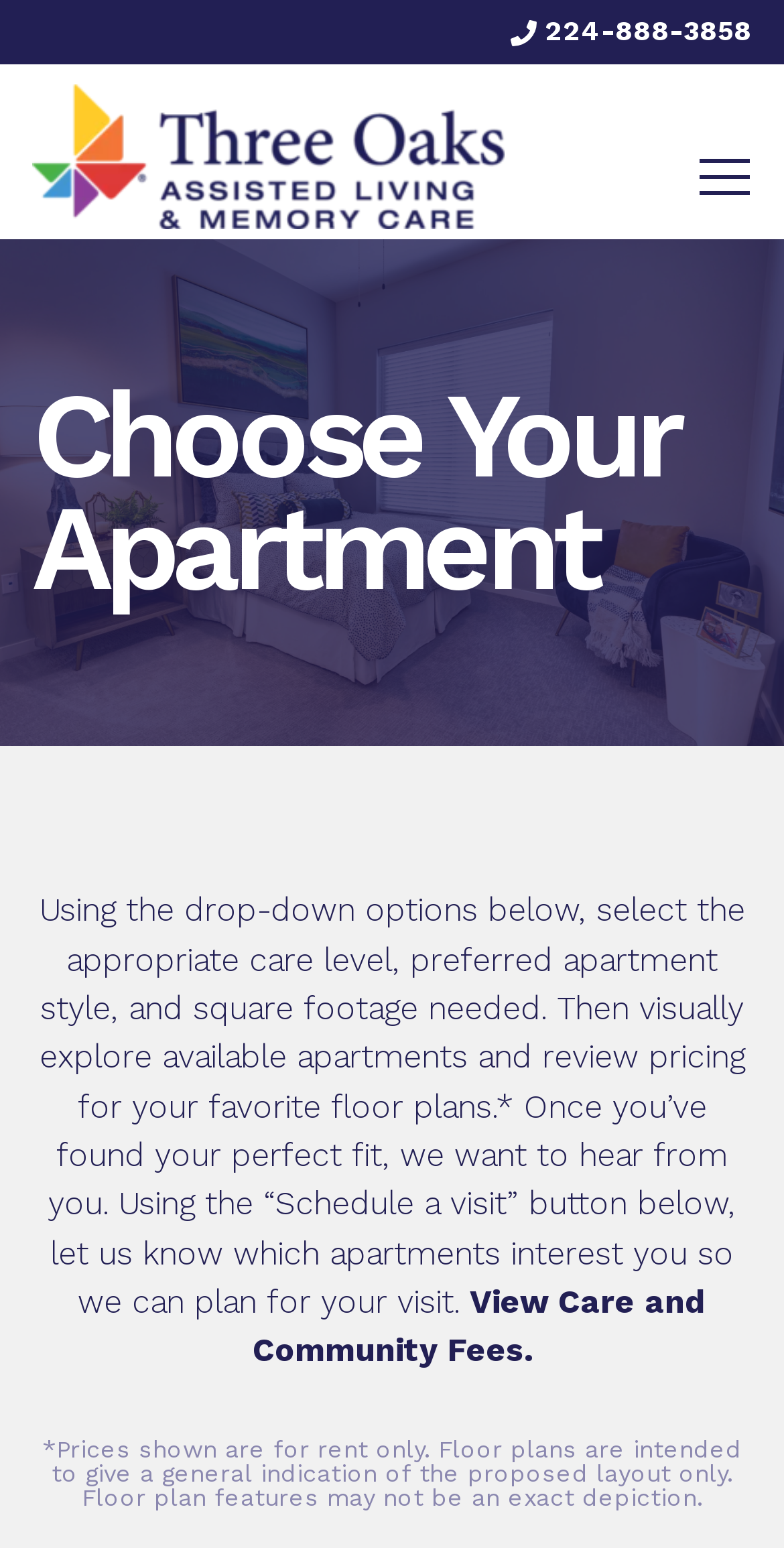What is the range of selection options for apartment search?
Using the image as a reference, answer the question in detail.

I found the selection options by reading the static text that explains how to use the drop-down options to select the appropriate care level, preferred apartment style, and square footage needed.